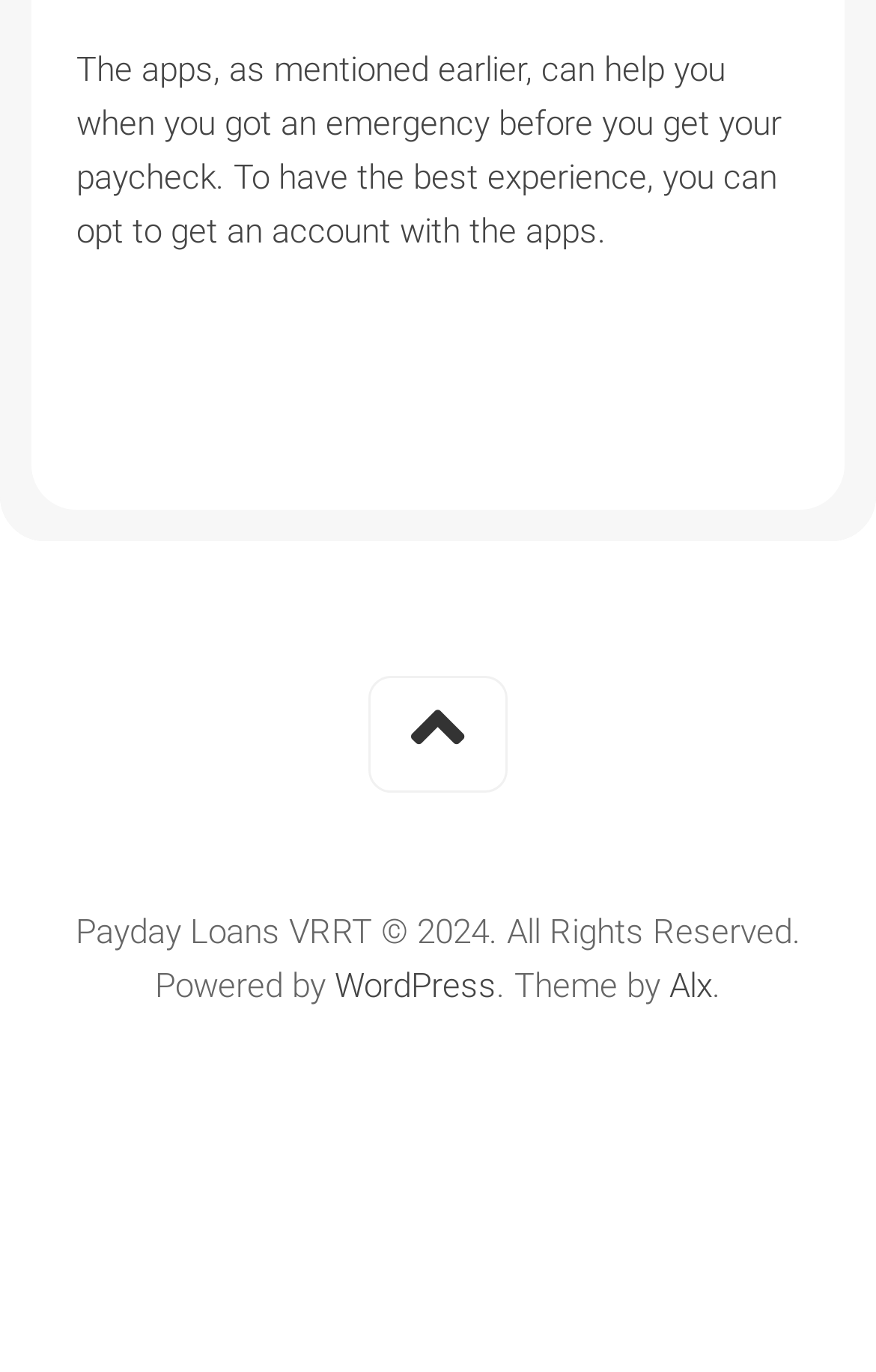What is the platform that powers the webpage?
Please answer the question as detailed as possible.

The link at the bottom of the webpage mentions 'Powered by WordPress', indicating that the platform that powers the webpage is WordPress.